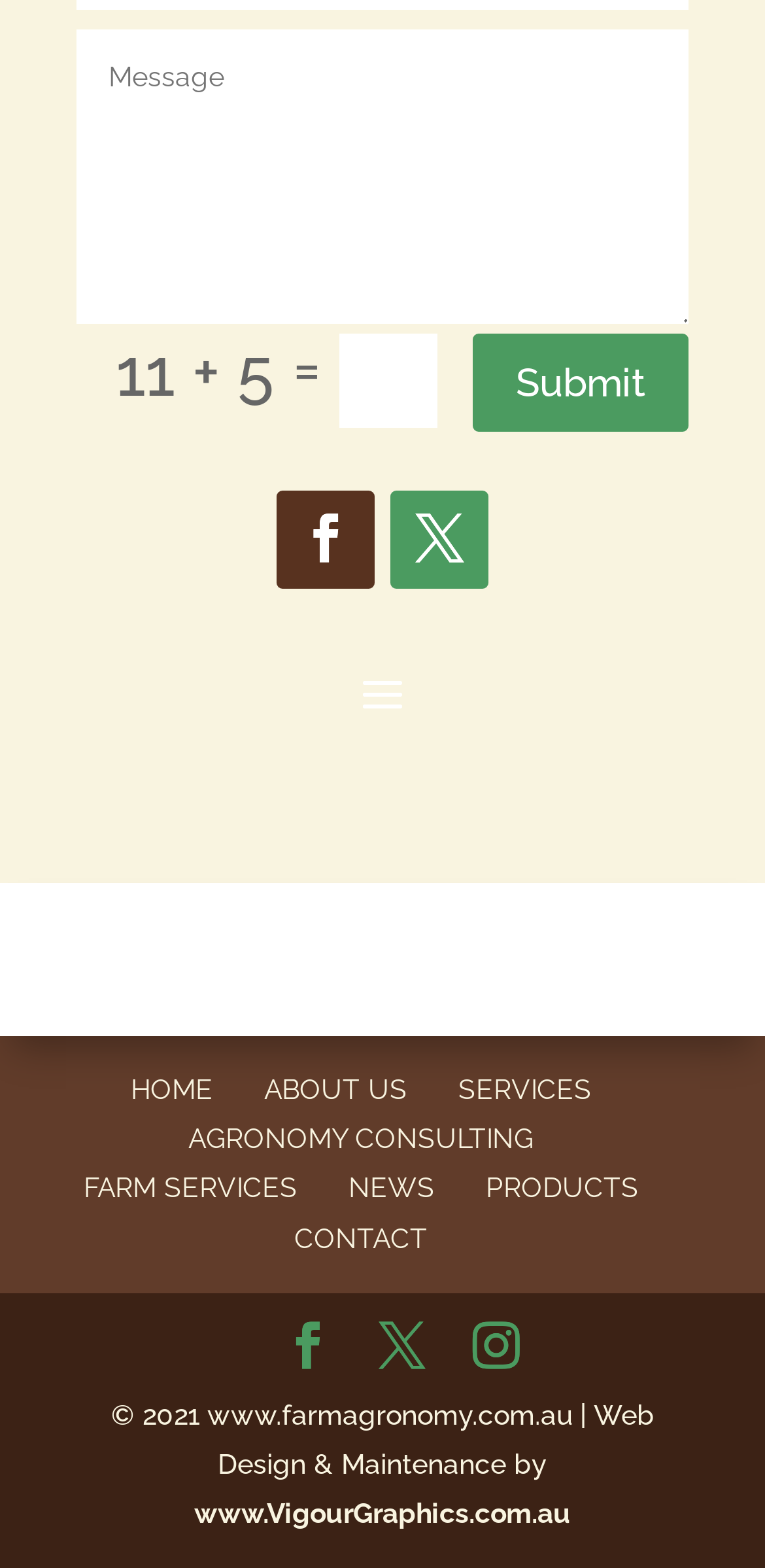Please determine the bounding box coordinates of the area that needs to be clicked to complete this task: 'Read more'. The coordinates must be four float numbers between 0 and 1, formatted as [left, top, right, bottom].

None